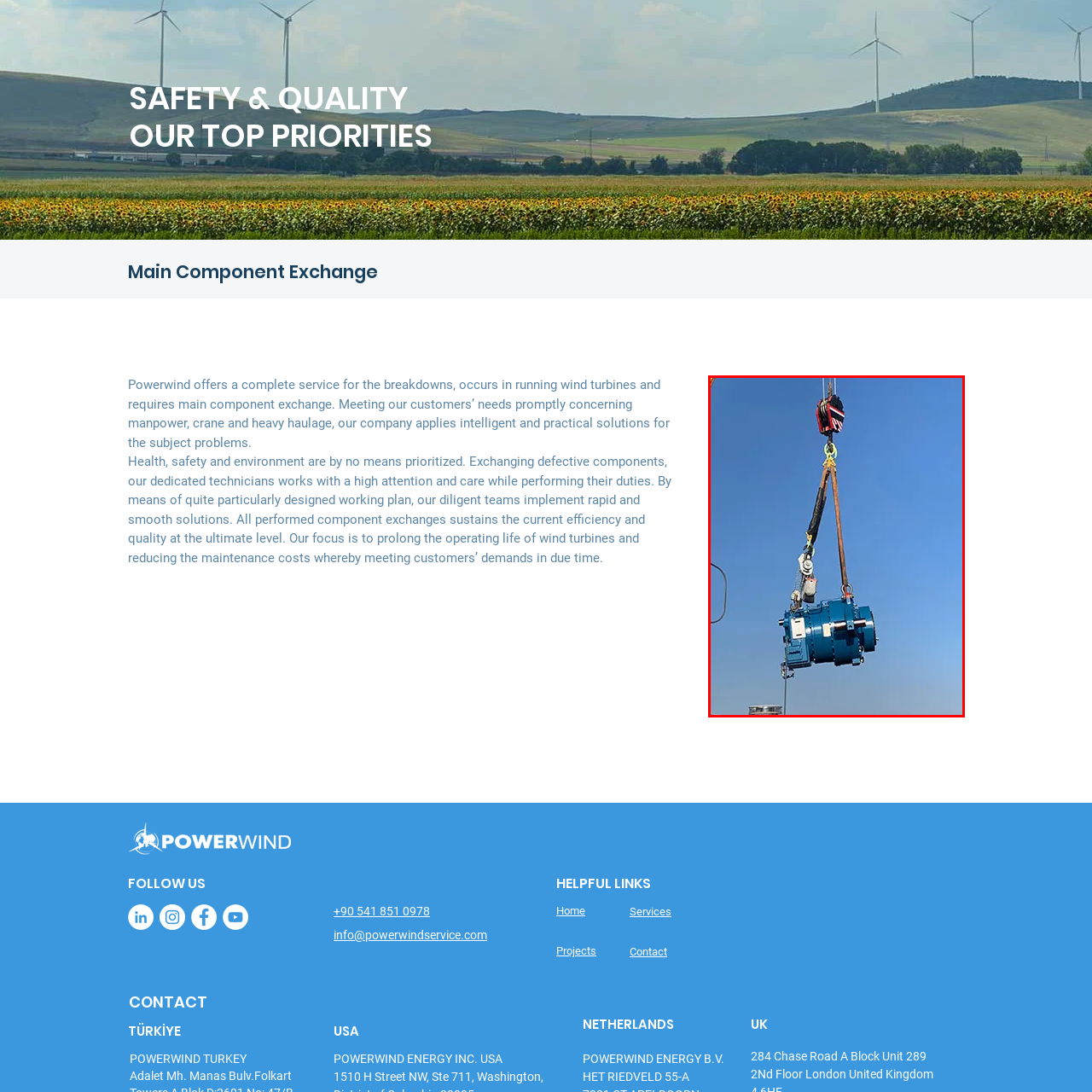What is the primary focus of Powerwind's operations?
Look at the image surrounded by the red border and respond with a one-word or short-phrase answer based on your observation.

Health, safety, and environmental considerations